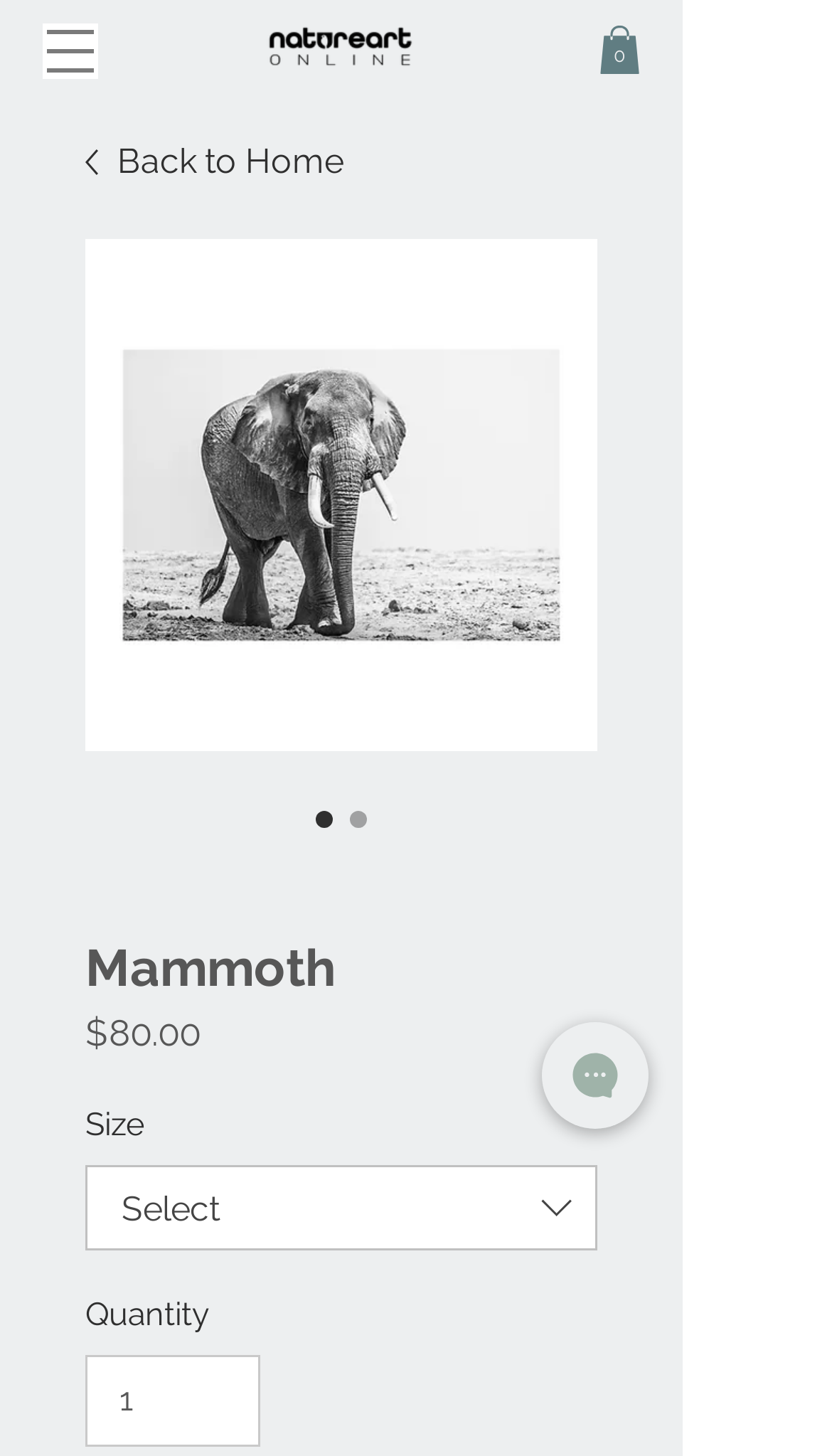What is the price of the Mammoth print?
Based on the image, please offer an in-depth response to the question.

I found the price of the Mammoth print by looking at the text next to the 'Price' label, which is '$80.00'.